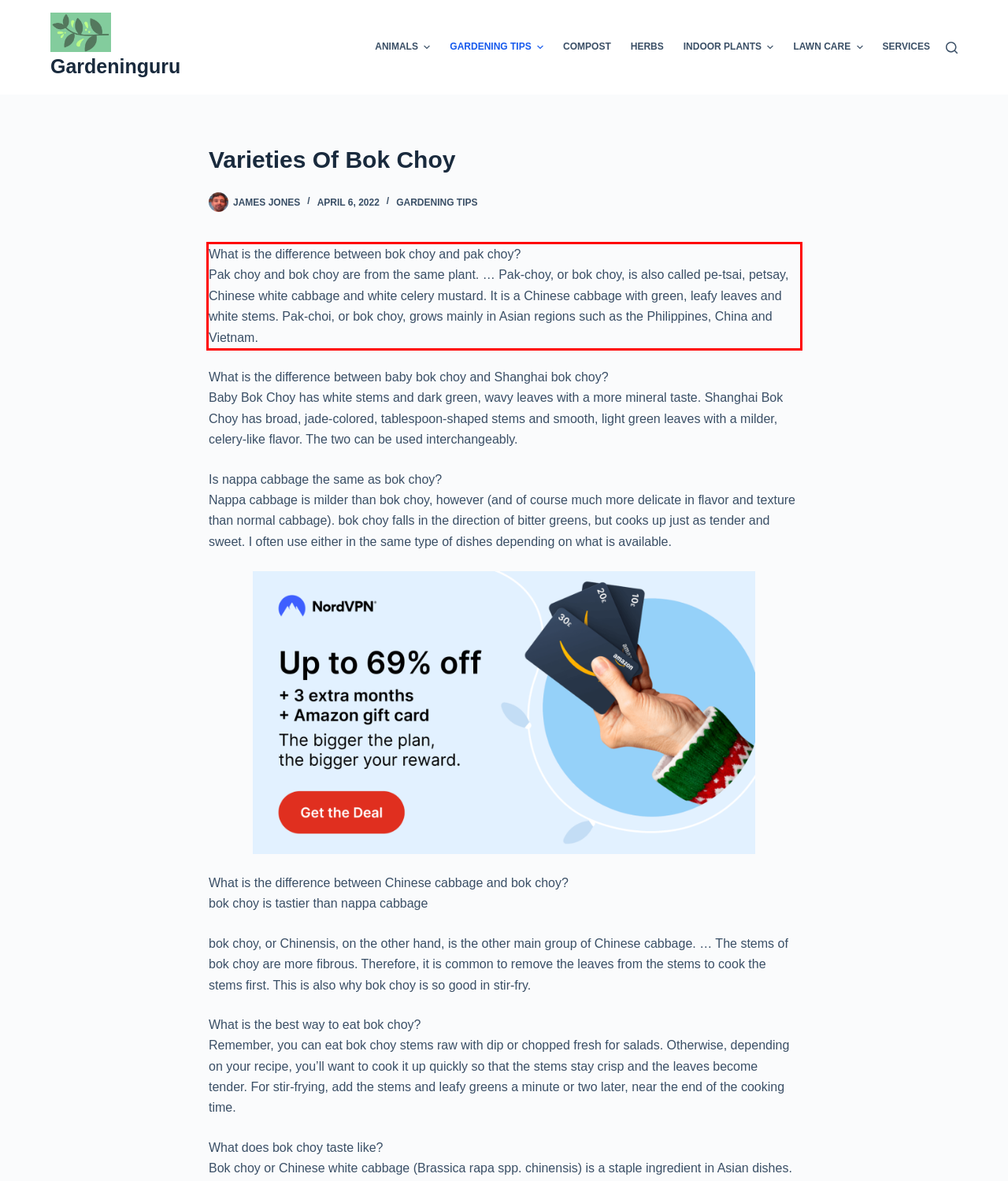Look at the screenshot of the webpage, locate the red rectangle bounding box, and generate the text content that it contains.

What is the difference between bok choy and pak choy? Pak choy and bok choy are from the same plant. … Pak-choy, or bok choy, is also called pe-tsai, petsay, Chinese white cabbage and white celery mustard. It is a Chinese cabbage with green, leafy leaves and white stems. Pak-choi, or bok choy, grows mainly in Asian regions such as the Philippines, China and Vietnam.